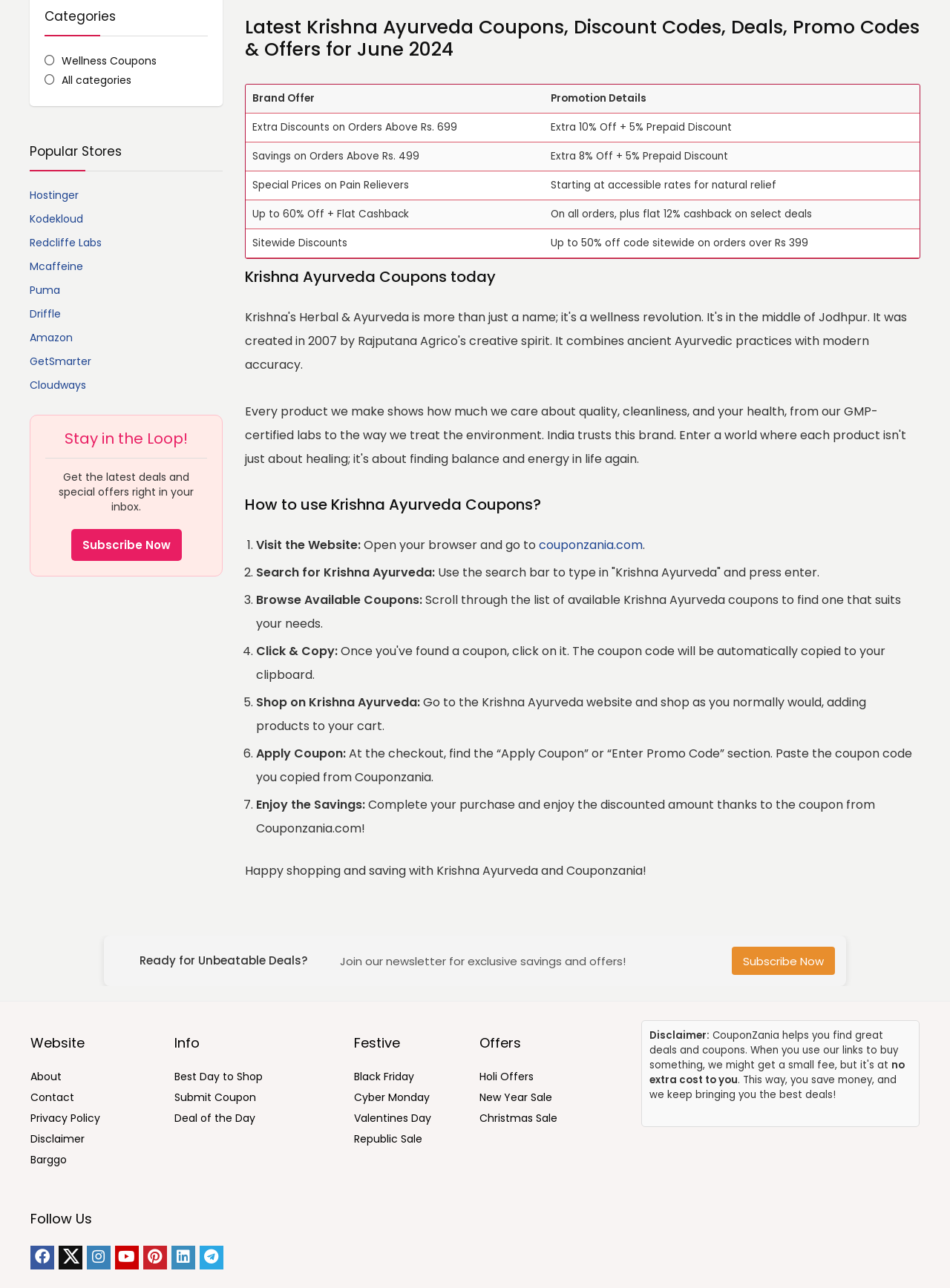Given the element description Deal of the Day, specify the bounding box coordinates of the corresponding UI element in the format (top-left x, top-left y, bottom-right x, bottom-right y). All values must be between 0 and 1.

[0.184, 0.862, 0.269, 0.874]